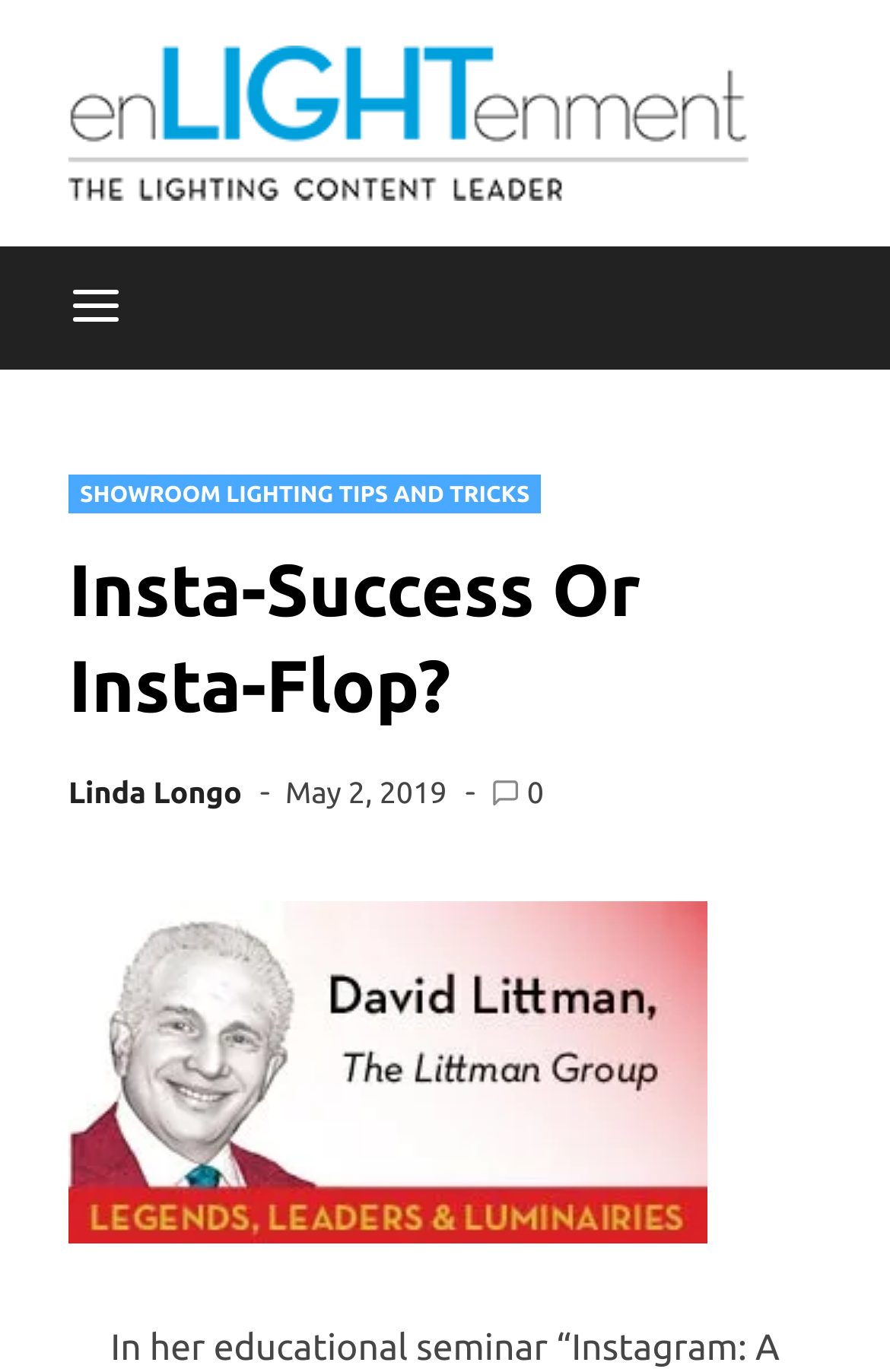Please find the bounding box for the UI element described by: "0".

[0.592, 0.568, 0.611, 0.591]